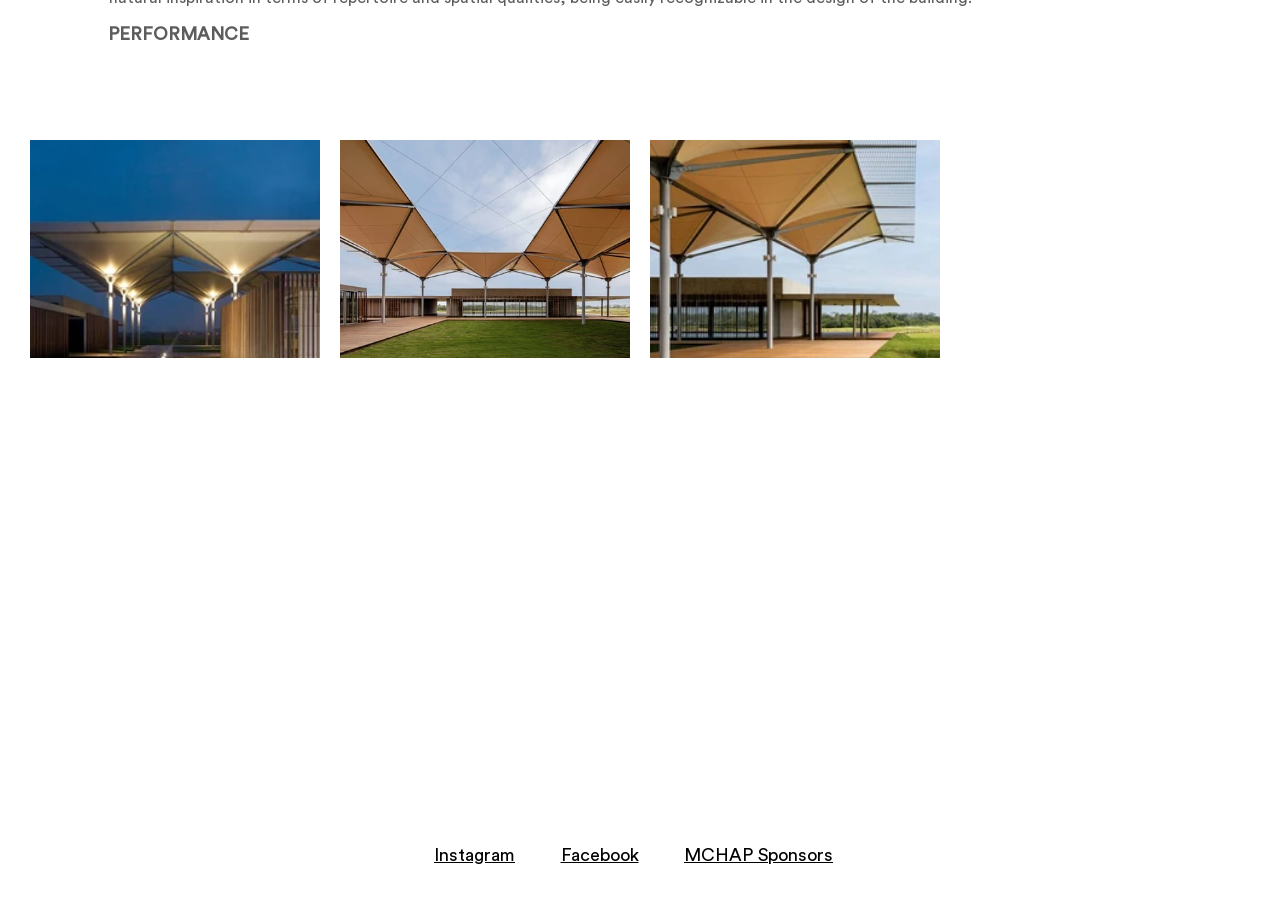Return the bounding box coordinates of the UI element that corresponds to this description: "MCHAP Sponsors". The coordinates must be given as four float numbers in the range of 0 and 1, [left, top, right, bottom].

[0.534, 0.915, 0.651, 0.935]